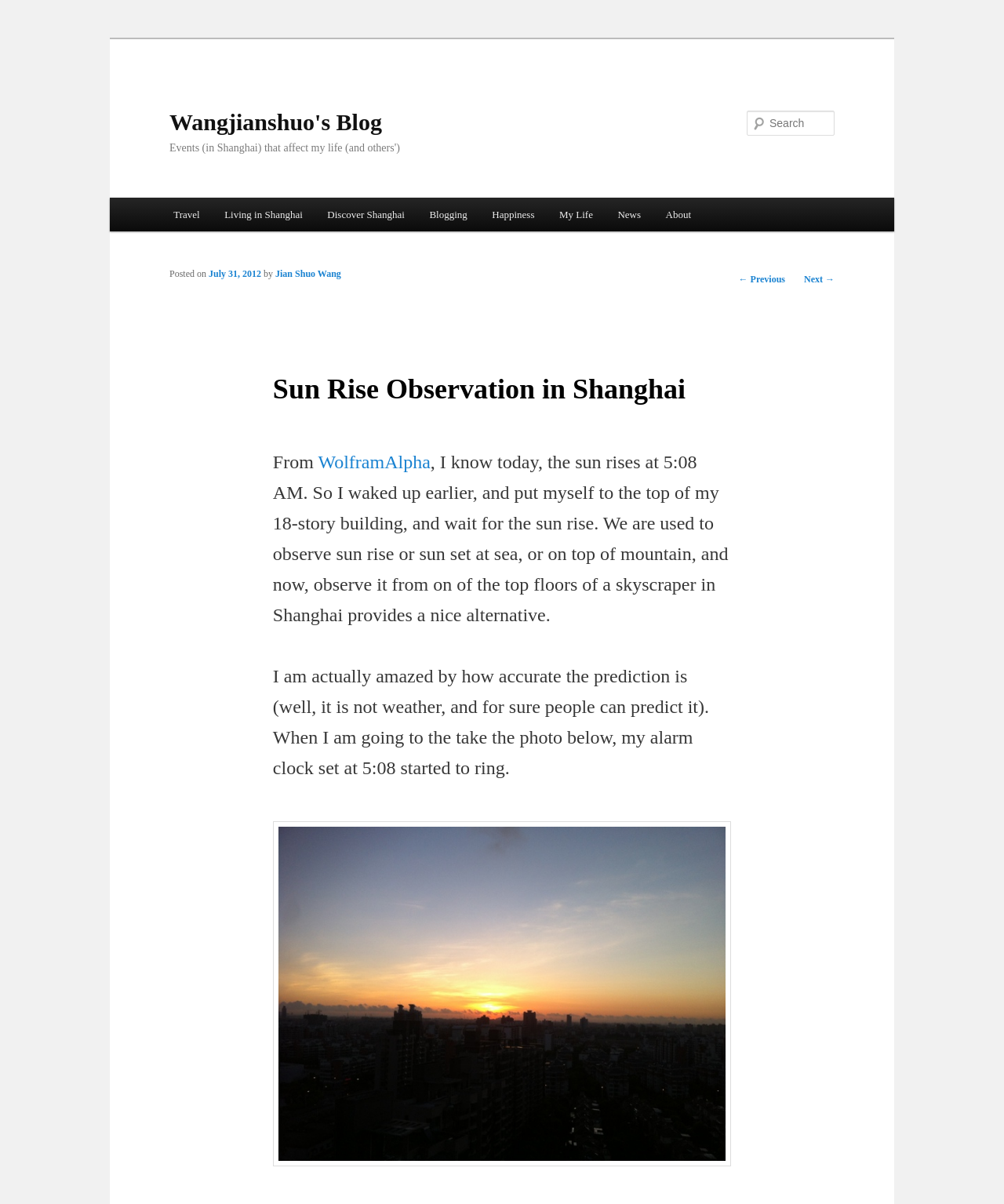Please respond to the question using a single word or phrase:
What is the author's name?

Jian Shuo Wang